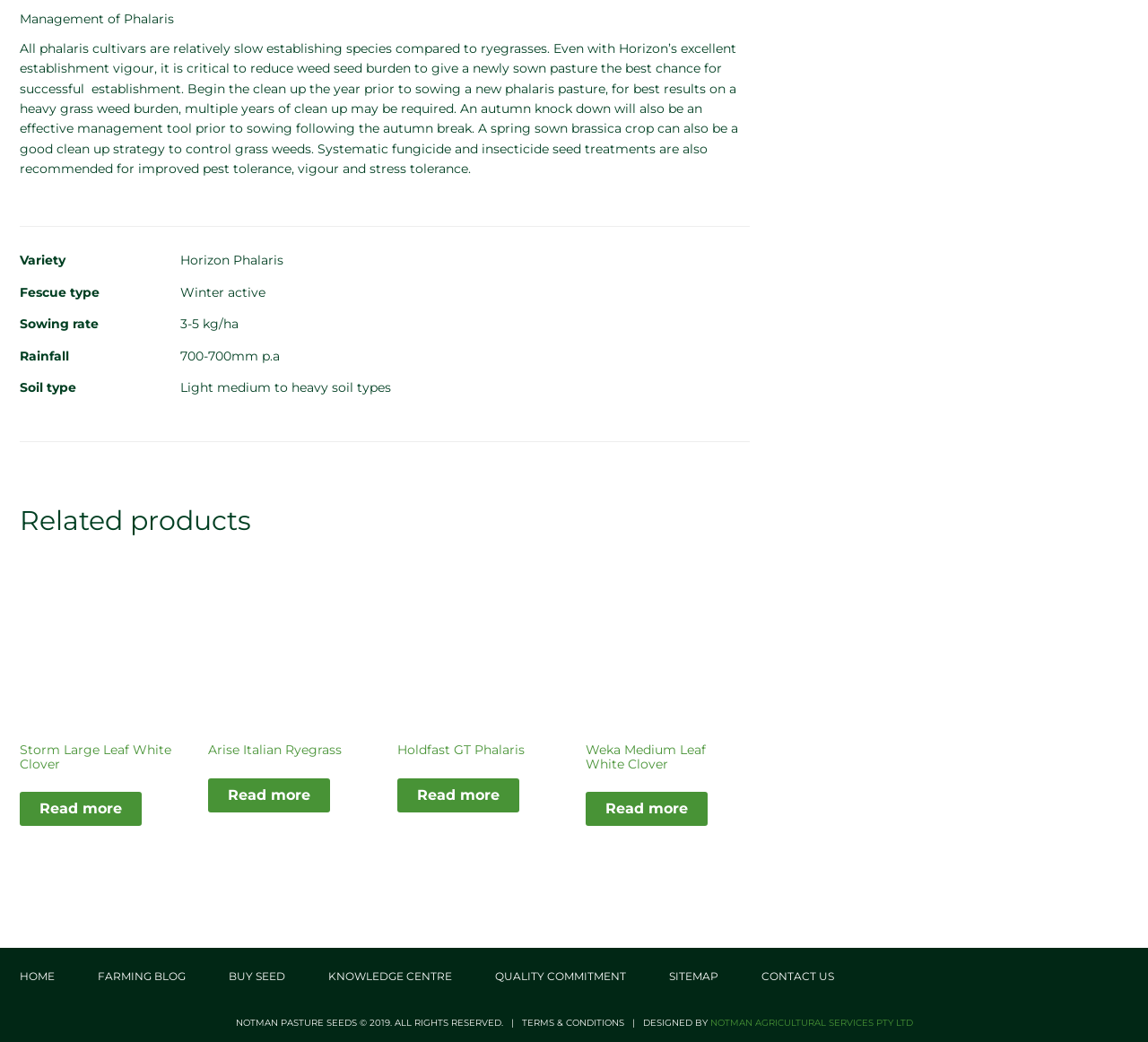Can you find the bounding box coordinates for the element to click on to achieve the instruction: "Learn about 'Management of Phalaris'"?

[0.017, 0.011, 0.152, 0.026]